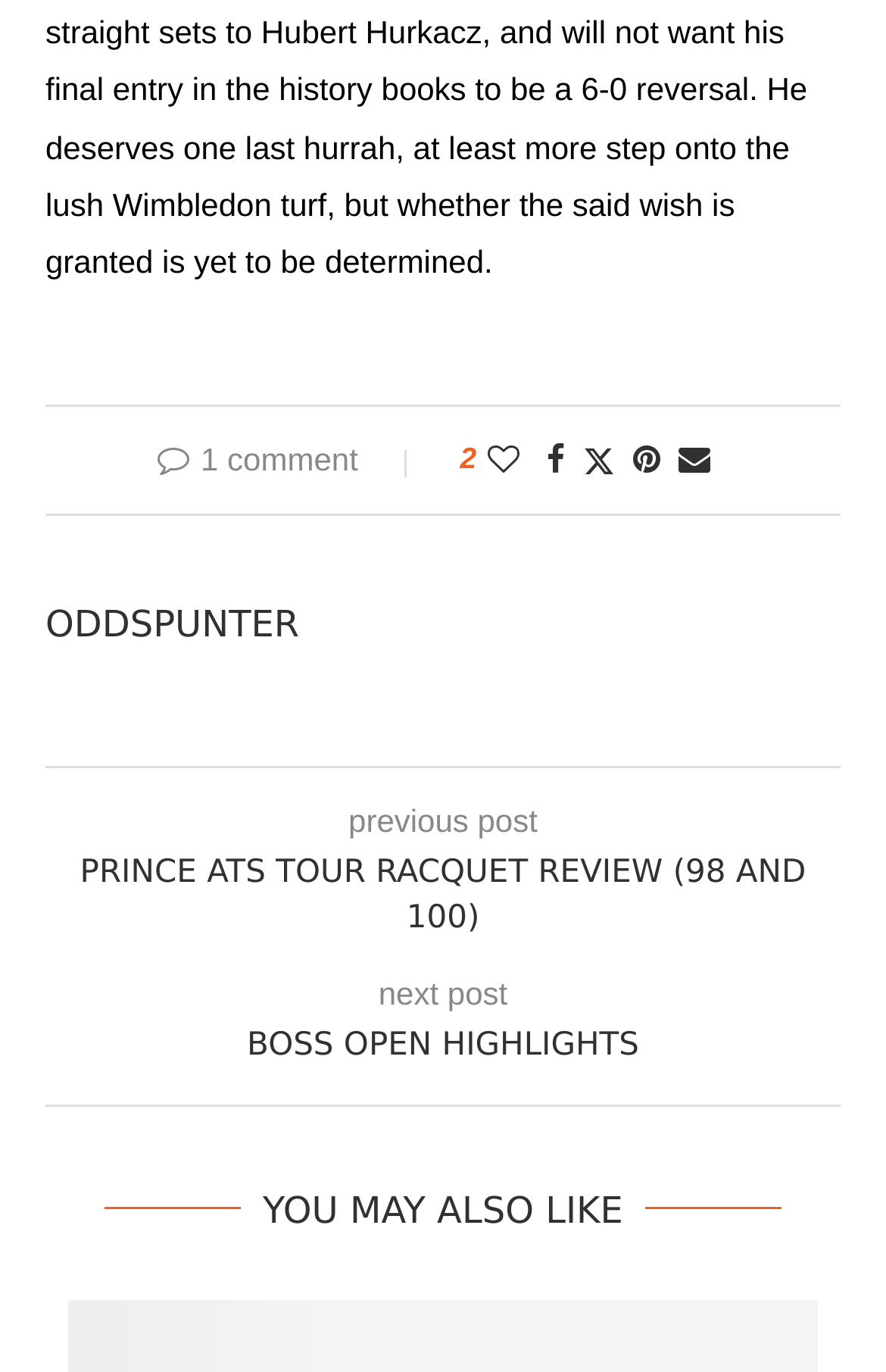Determine the bounding box coordinates for the clickable element required to fulfill the instruction: "View BOSS OPEN HIGHLIGHTS". Provide the coordinates as four float numbers between 0 and 1, i.e., [left, top, right, bottom].

[0.051, 0.748, 0.949, 0.78]